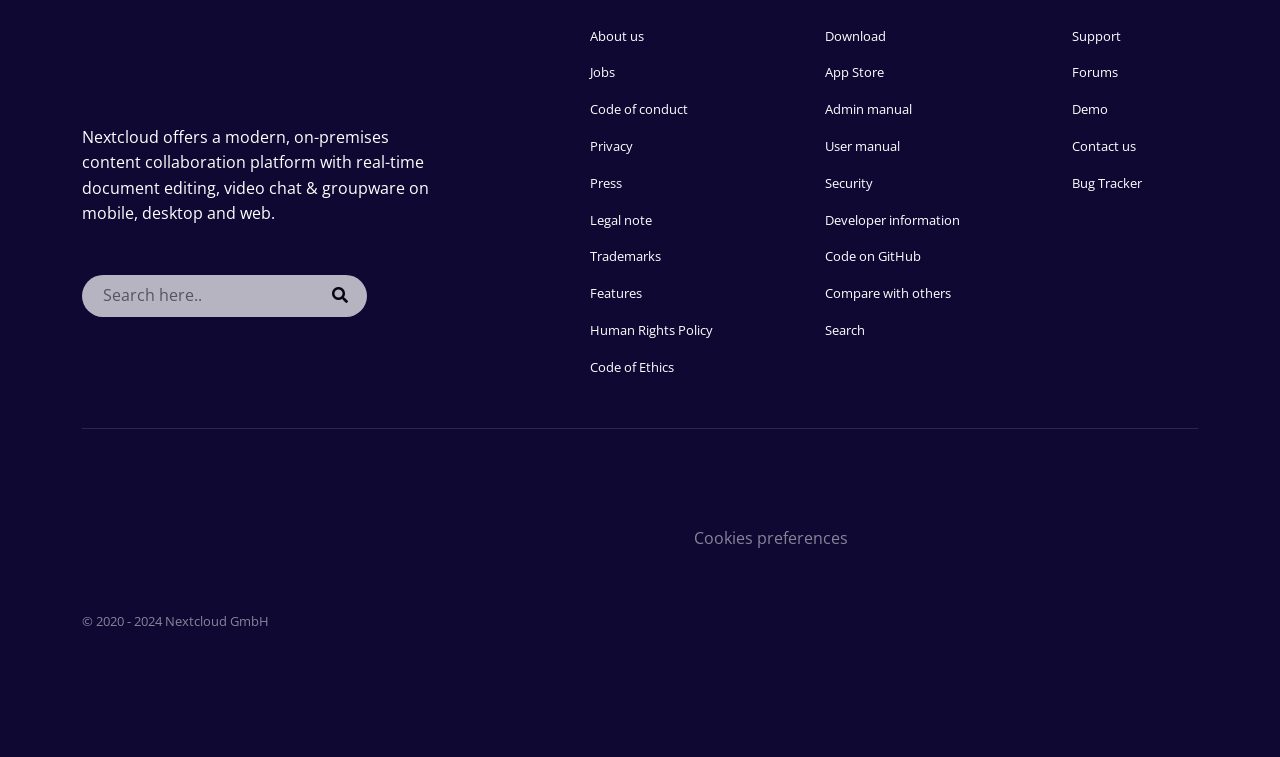Using the element description: "Rick Smenner", determine the bounding box coordinates for the specified UI element. The coordinates should be four float numbers between 0 and 1, [left, top, right, bottom].

None